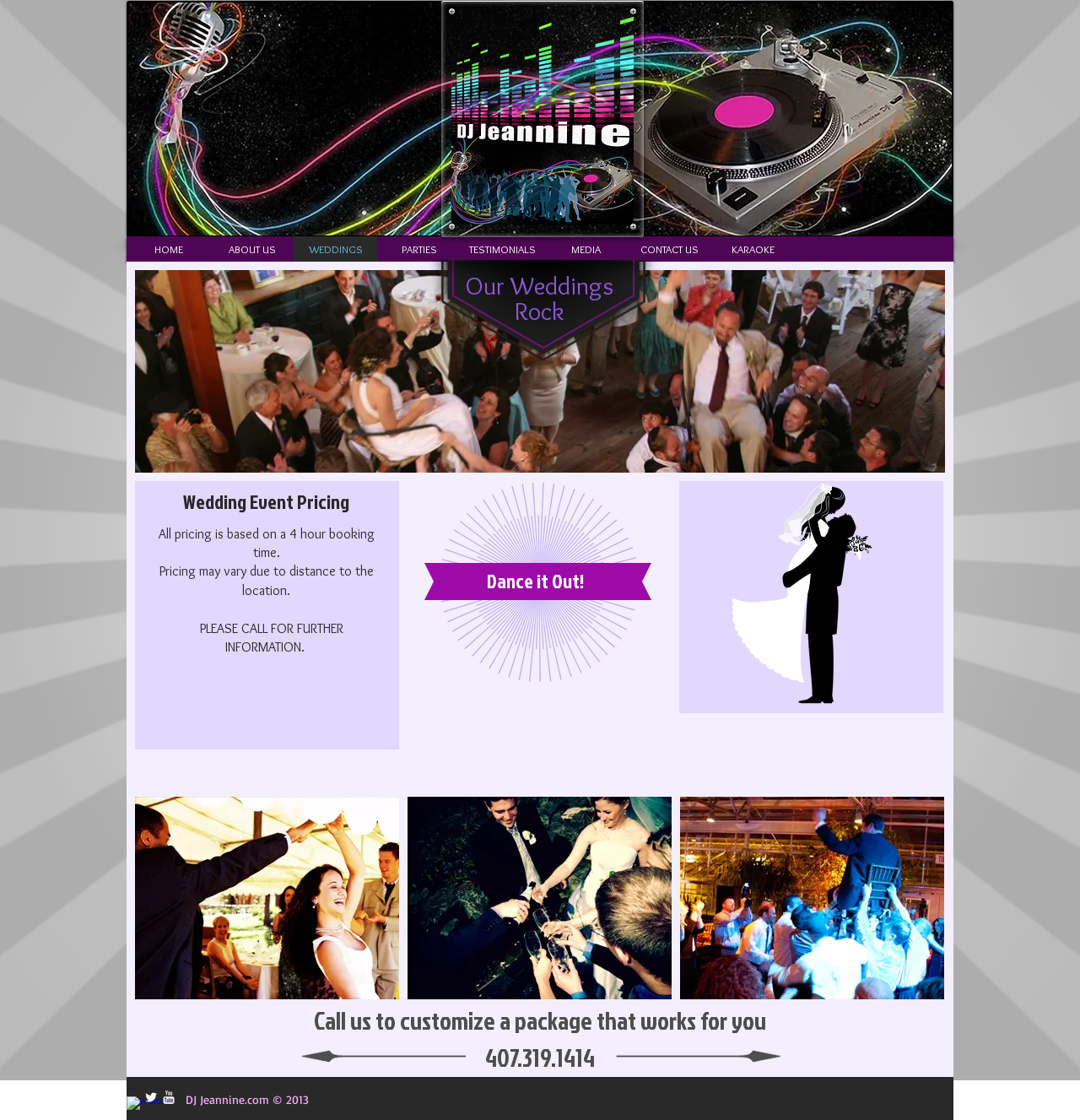How many social media links are in the Social Bar?
Based on the visual, give a brief answer using one word or a short phrase.

3